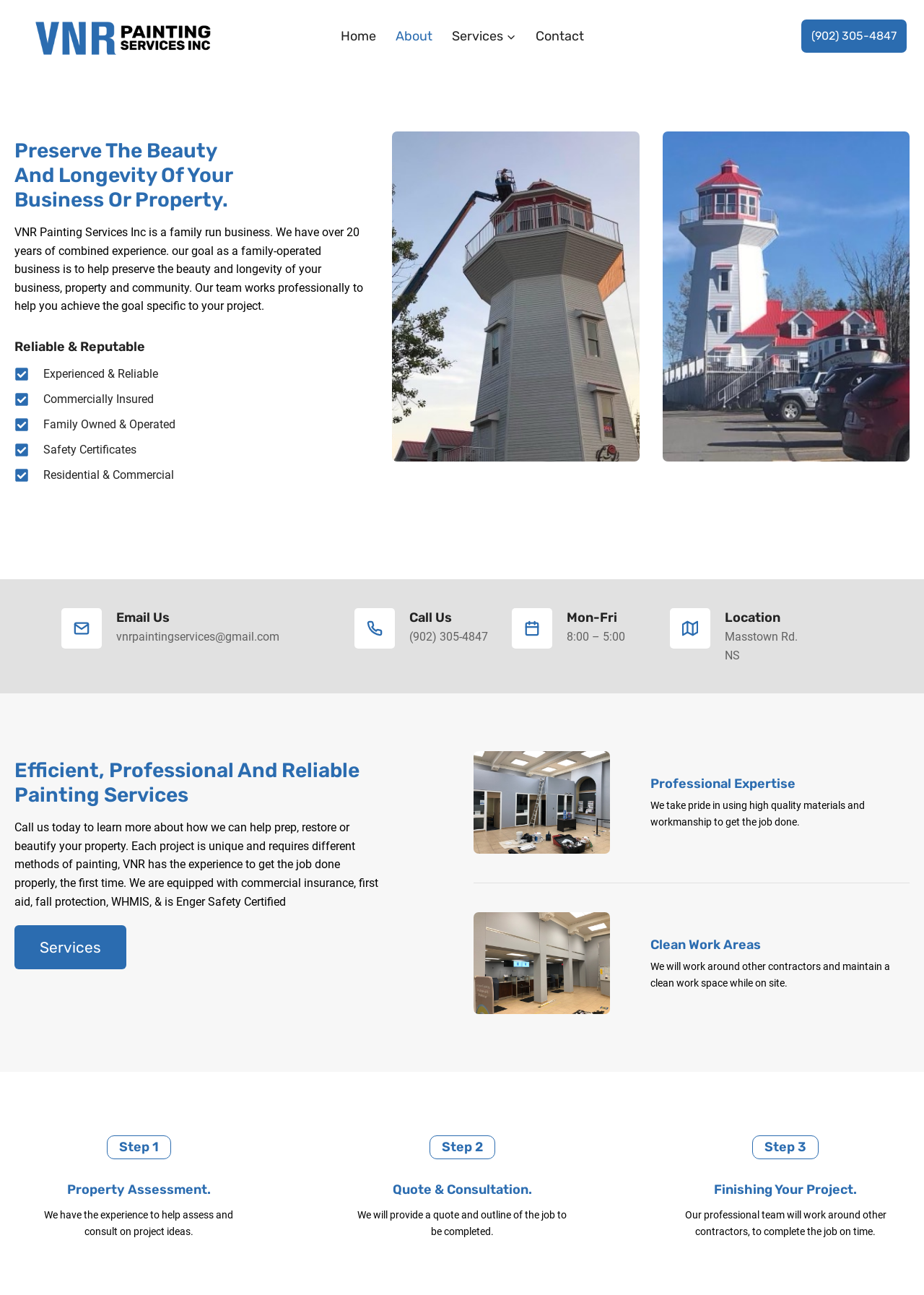Determine the bounding box coordinates of the section I need to click to execute the following instruction: "Learn more about services". Provide the coordinates as four float numbers between 0 and 1, i.e., [left, top, right, bottom].

[0.016, 0.715, 0.137, 0.749]